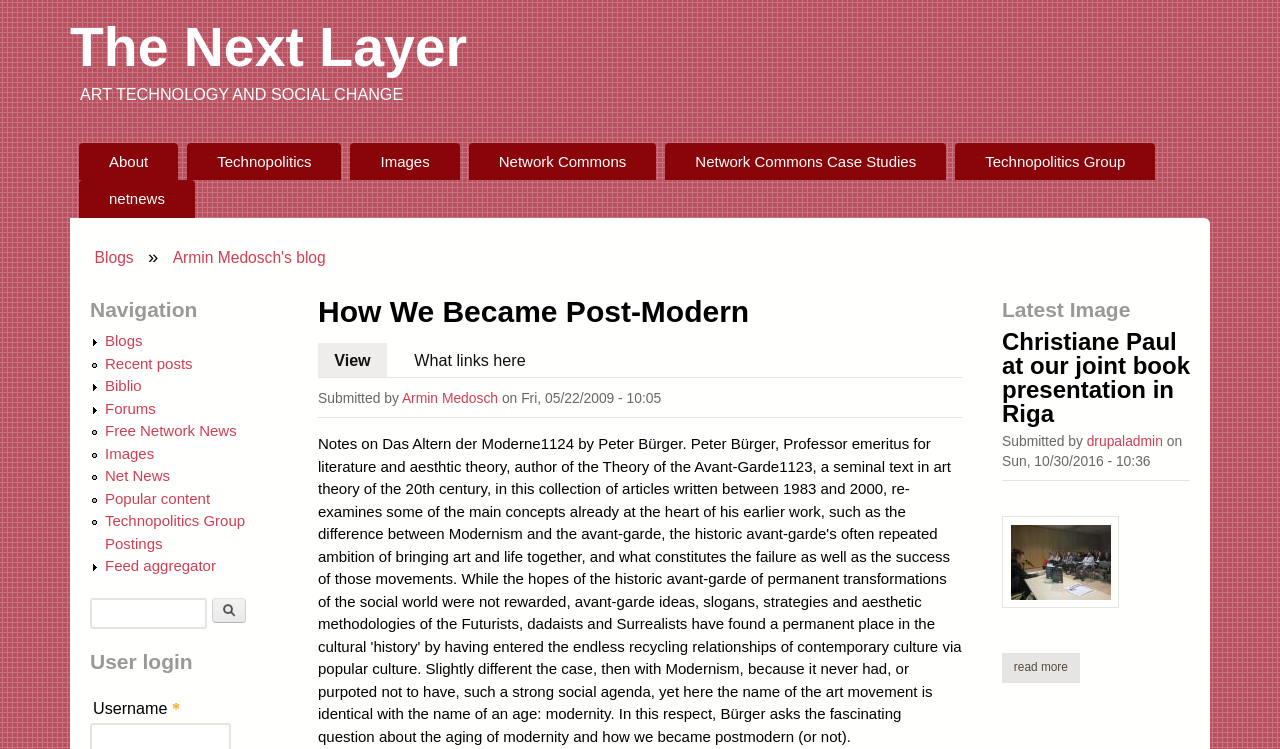What is the username field labeled as?
Look at the image and construct a detailed response to the question.

I found the answer by looking at the 'User login' section, where it has a field labeled as 'Username'.